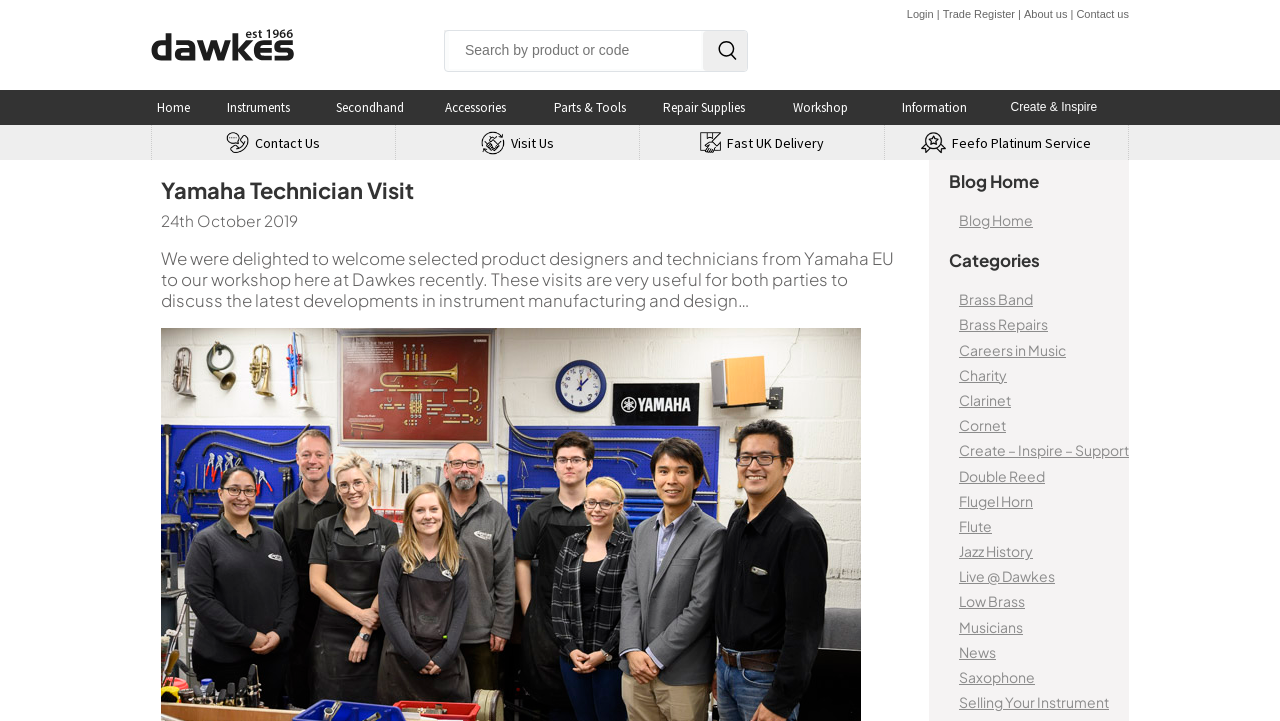Predict the bounding box coordinates for the UI element described as: "Soprano Saxophone". The coordinates should be four float numbers between 0 and 1, presented as [left, top, right, bottom].

[0.368, 0.388, 0.552, 0.42]